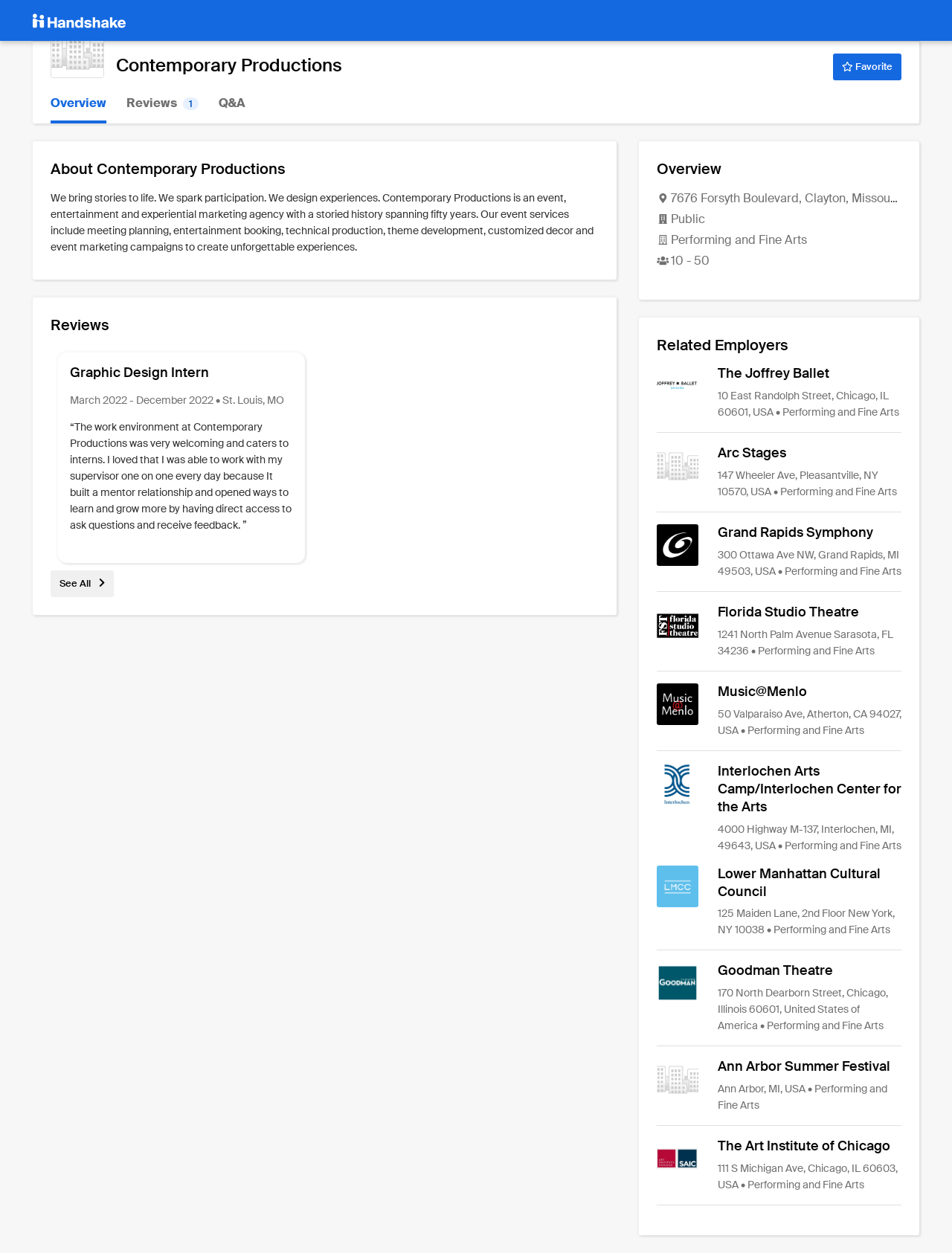Using the element description: "aria-label="Contemporary Productions" title="Contemporary Productions"", determine the bounding box coordinates. The coordinates should be in the format [left, top, right, bottom], with values between 0 and 1.

[0.053, 0.02, 0.109, 0.062]